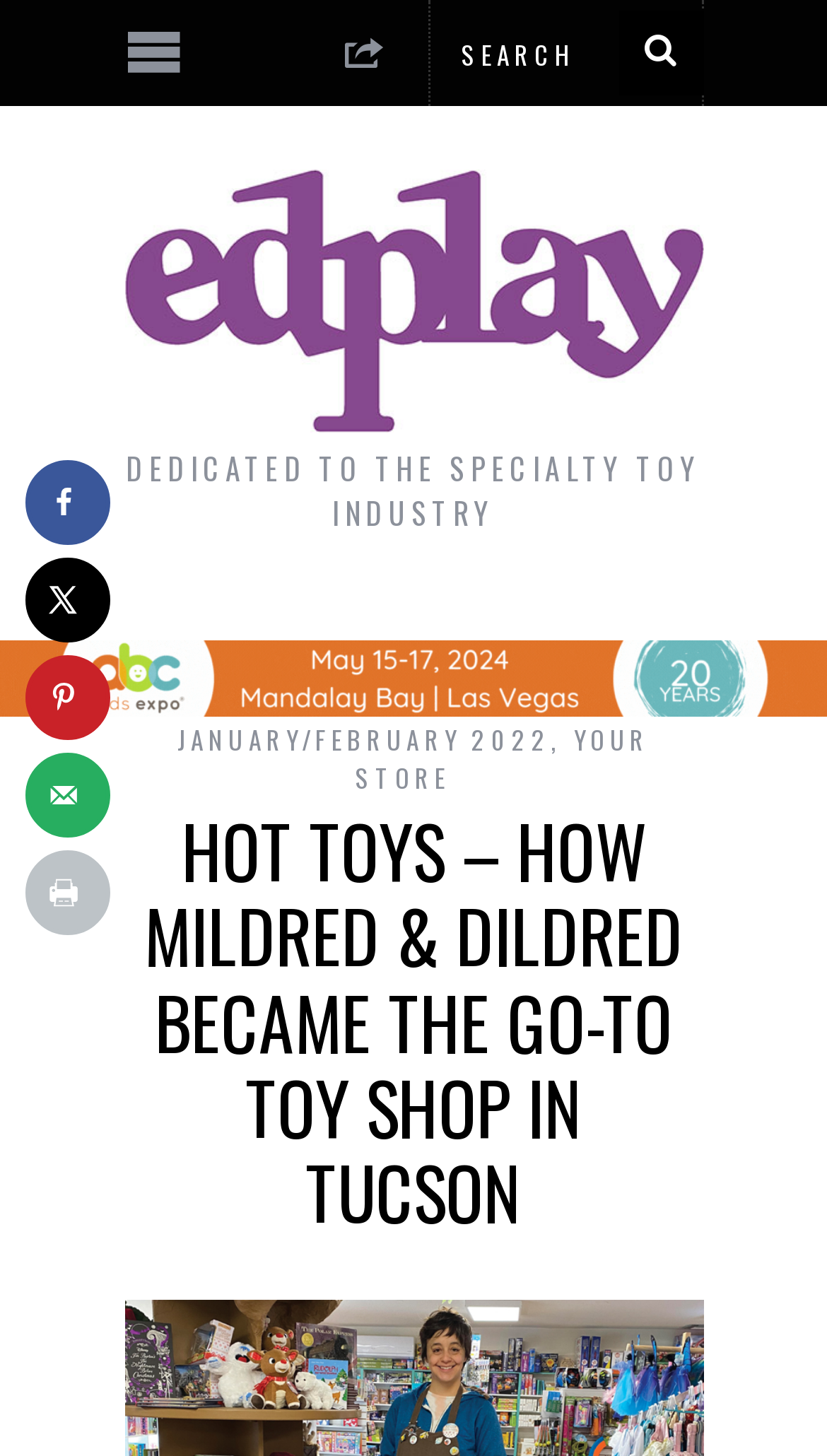What is the current issue of the magazine?
Provide an in-depth and detailed answer to the question.

The current issue of the magazine can be found in the link 'JANUARY/FEBRUARY 2022' which is located in the HeaderAsNonLandmark element.